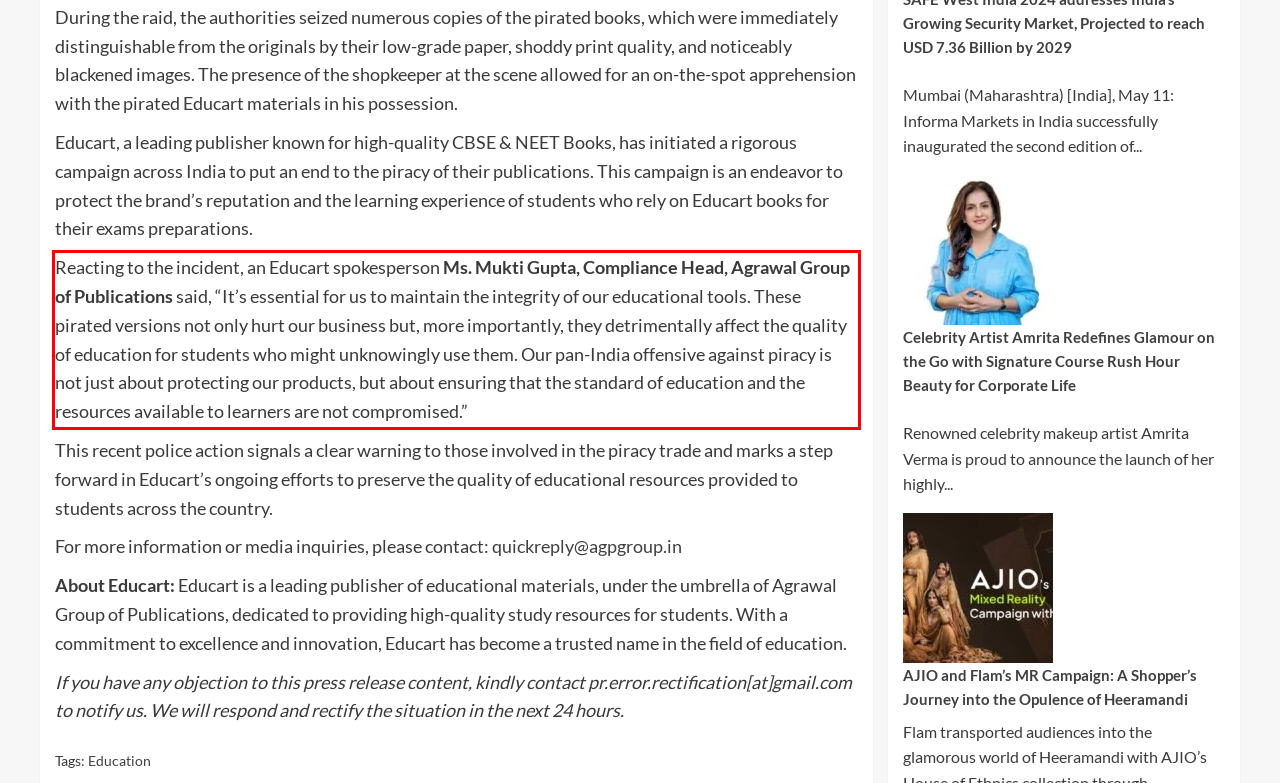Please look at the webpage screenshot and extract the text enclosed by the red bounding box.

Reacting to the incident, an Educart spokesperson Ms. Mukti Gupta, Compliance Head, Agrawal Group of Publications said, “It’s essential for us to maintain the integrity of our educational tools. These pirated versions not only hurt our business but, more importantly, they detrimentally affect the quality of education for students who might unknowingly use them. Our pan-India offensive against piracy is not just about protecting our products, but about ensuring that the standard of education and the resources available to learners are not compromised.”